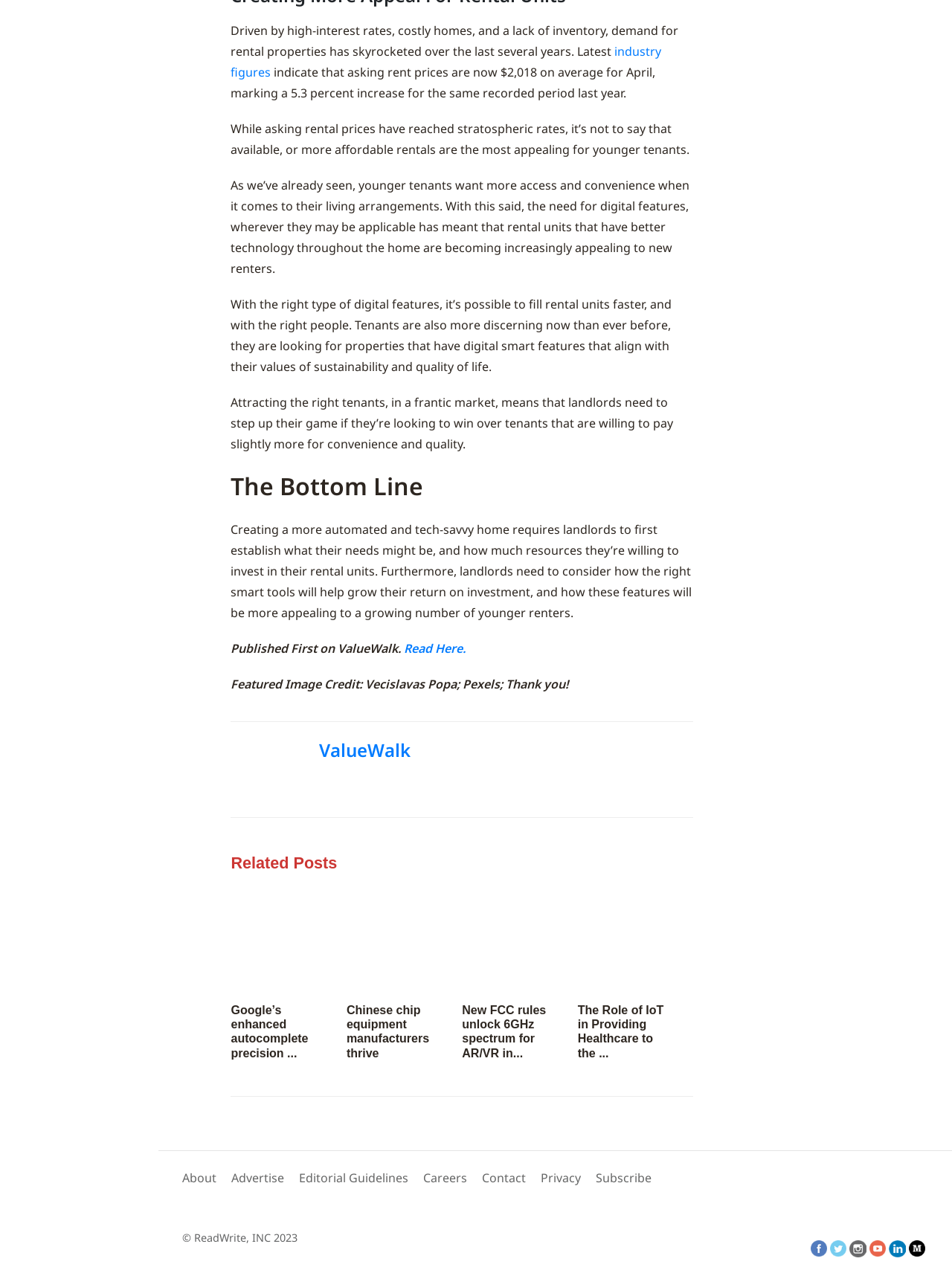Indicate the bounding box coordinates of the element that must be clicked to execute the instruction: "Explore related posts about Google's enhanced Chrome". The coordinates should be given as four float numbers between 0 and 1, i.e., [left, top, right, bottom].

[0.243, 0.729, 0.339, 0.742]